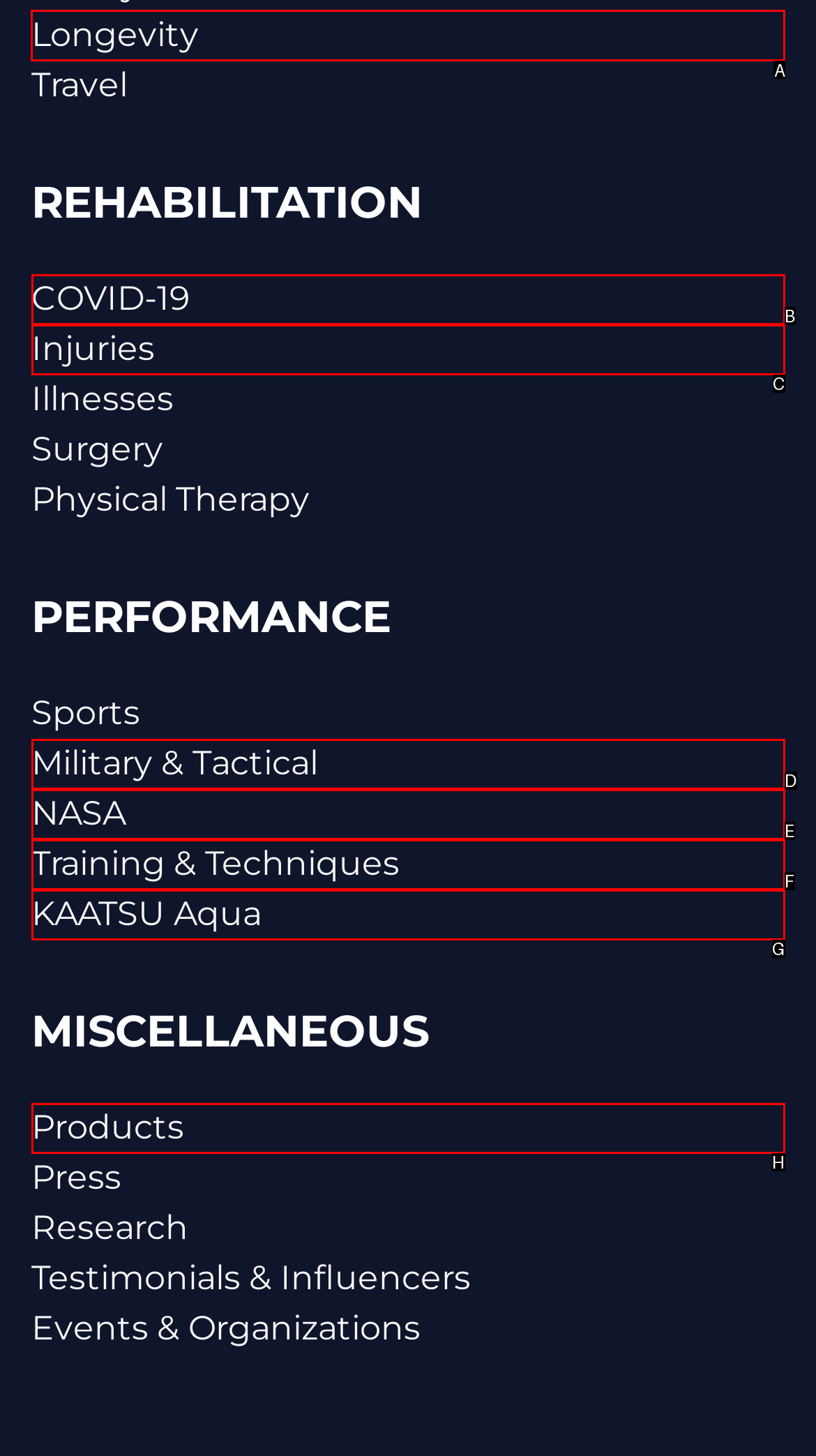Tell me which UI element to click to fulfill the given task: Click on Longevity. Respond with the letter of the correct option directly.

A